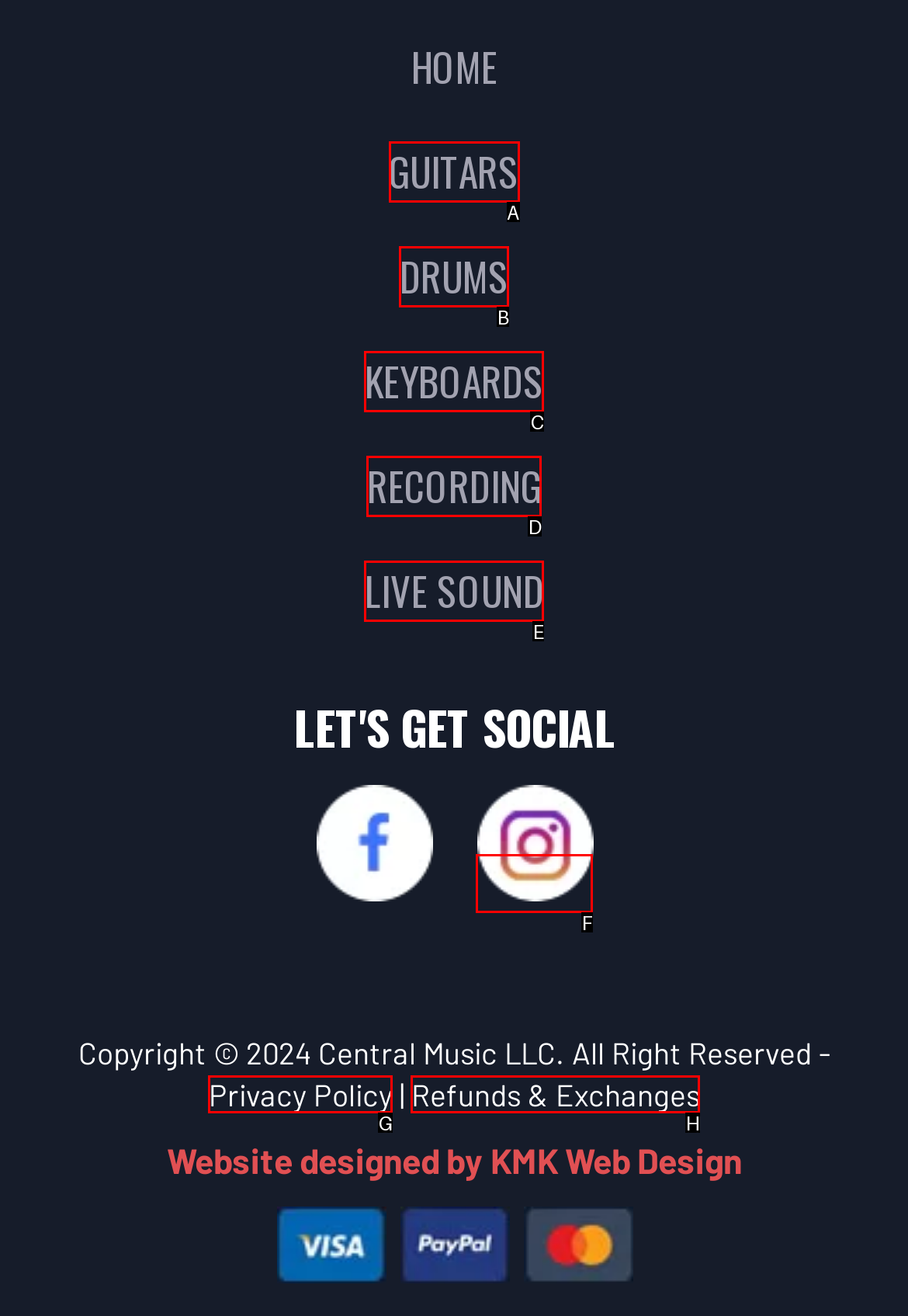Select the letter from the given choices that aligns best with the description: LIVE SOUND. Reply with the specific letter only.

E